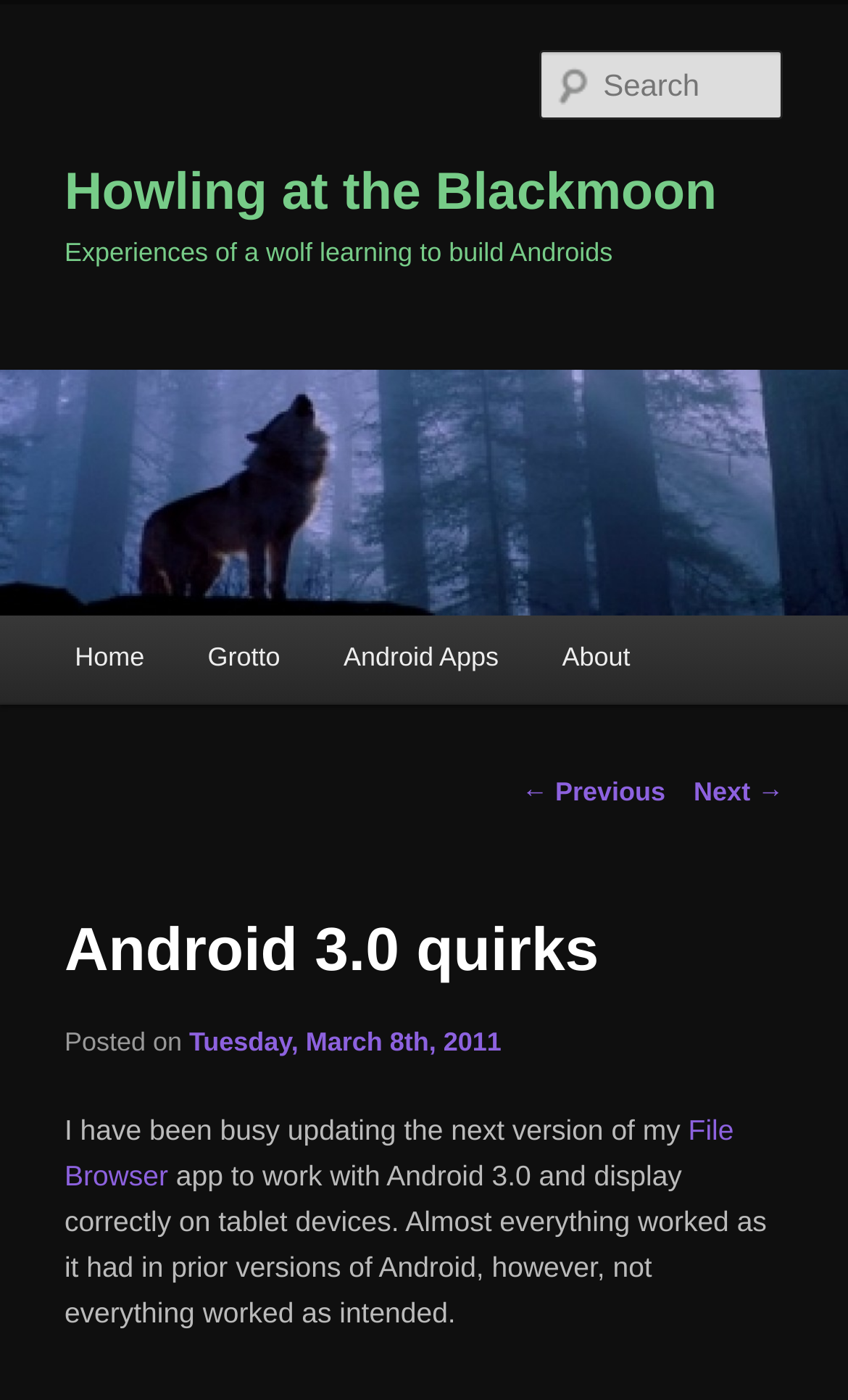Pinpoint the bounding box coordinates of the area that must be clicked to complete this instruction: "Learn about Android Apps".

[0.368, 0.439, 0.625, 0.501]